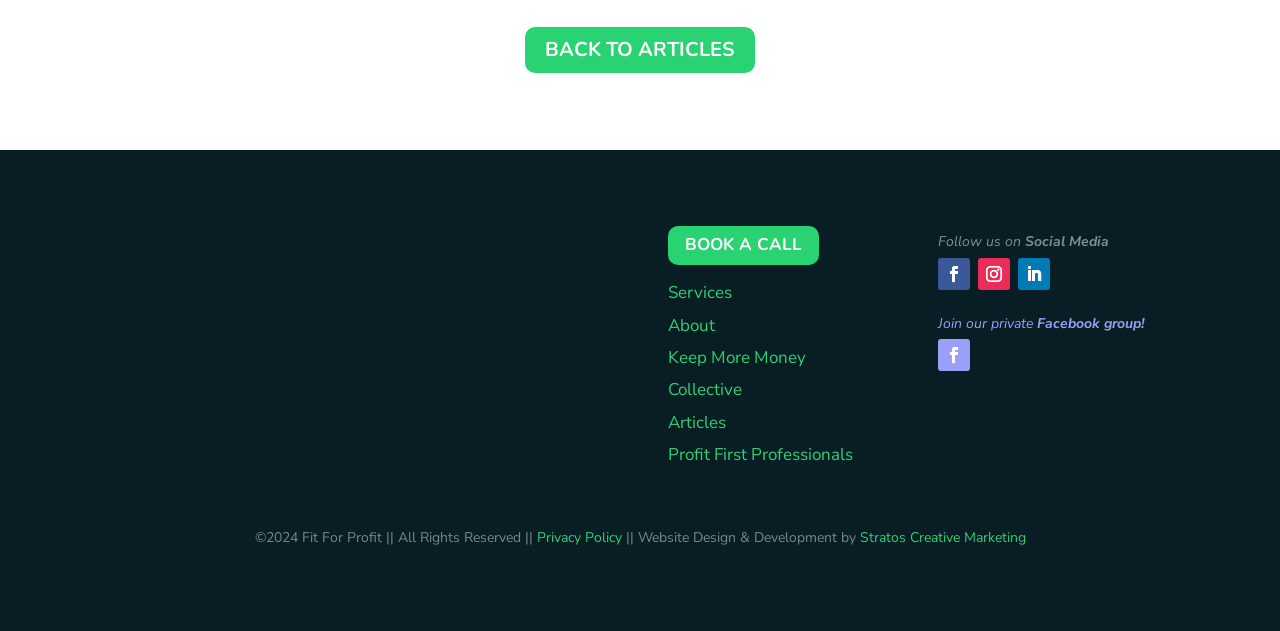Pinpoint the bounding box coordinates of the element you need to click to execute the following instruction: "Click on the 'Post Comment »' button". The bounding box should be represented by four float numbers between 0 and 1, in the format [left, top, right, bottom].

None